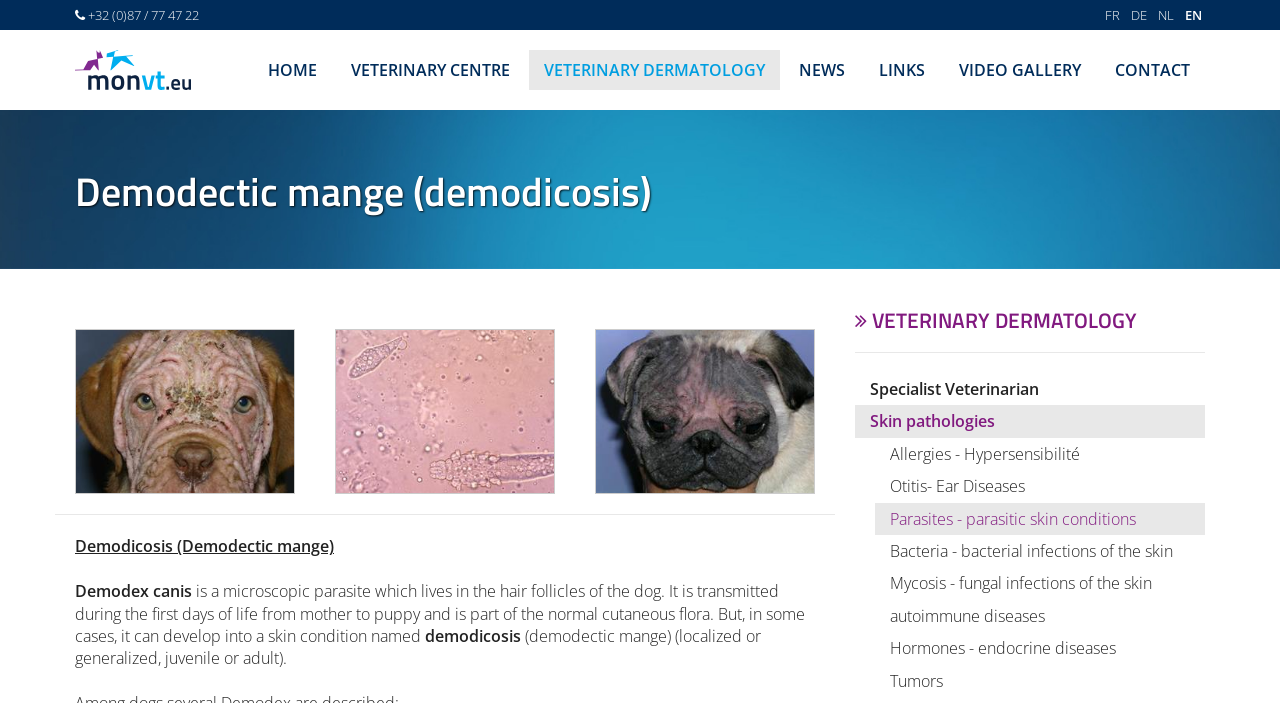Extract the primary header of the webpage and generate its text.

Demodectic mange (demodicosis)